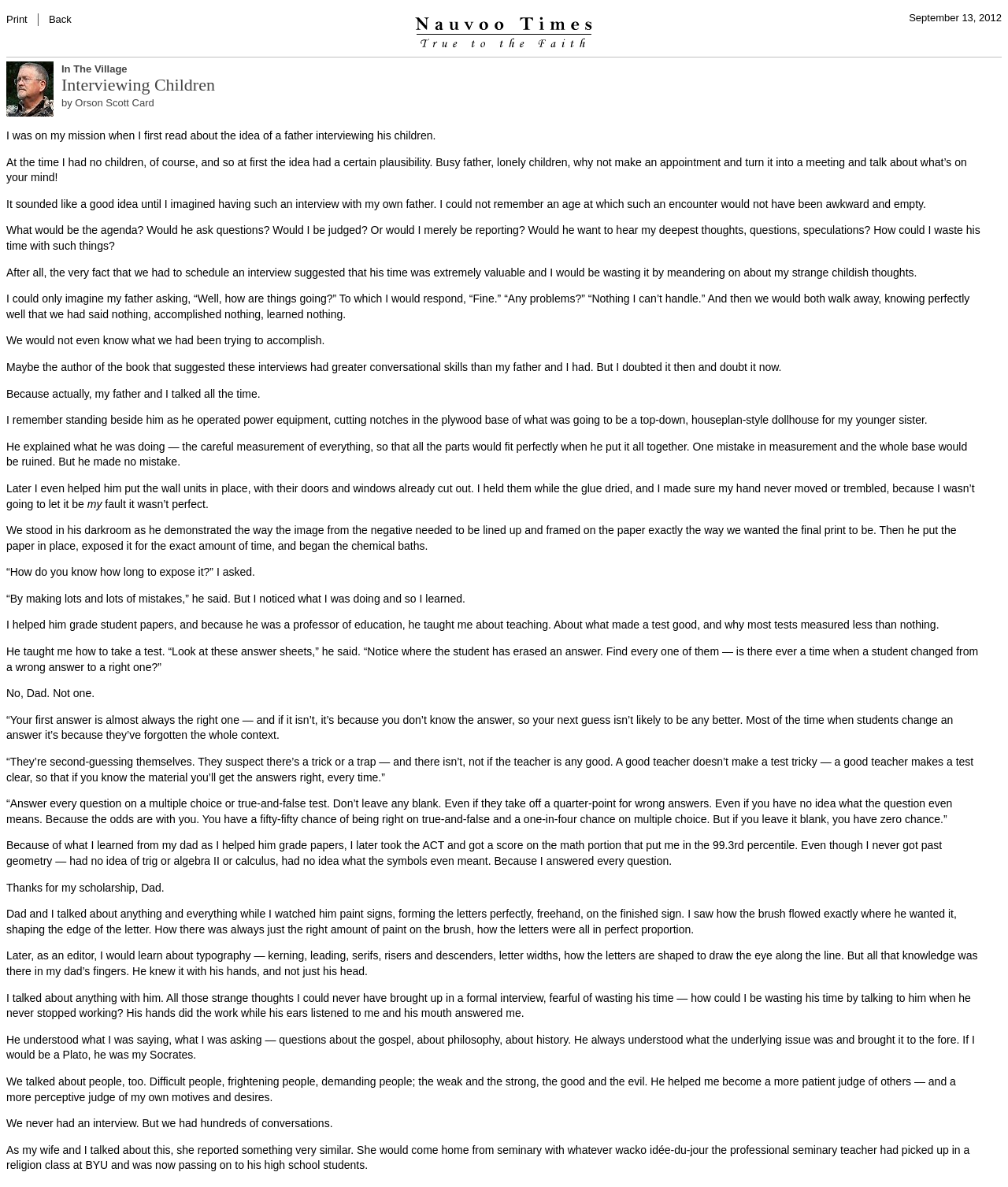Produce an extensive caption that describes everything on the webpage.

The webpage is an article titled "Nauvoo Times - Orson Scott Card - Interviewing Children". At the top, there is a layout table with three cells, containing a "Print" and "Back" link, an image, and a date "September 13, 2012". Below this, there is a series of layout tables and cells, but they do not contain any visible content.

The main content of the webpage is a long article written by Orson Scott Card, which is divided into 26 paragraphs. The article discusses the idea of a father interviewing his children, and how the author's own father was a great conversationalist who taught him many things while they worked together on various projects. The author shares many anecdotes about his childhood, including helping his father with power equipment, watching him develop photographs, and grading student papers together. The article also touches on the author's experiences with taking tests and learning about teaching and typography.

Throughout the article, there are no images or other multimedia elements, only text. The text is arranged in a single column, with no headings or subheadings. The article is written in a conversational style, with the author sharing his personal experiences and thoughts on the topic of interviewing children.